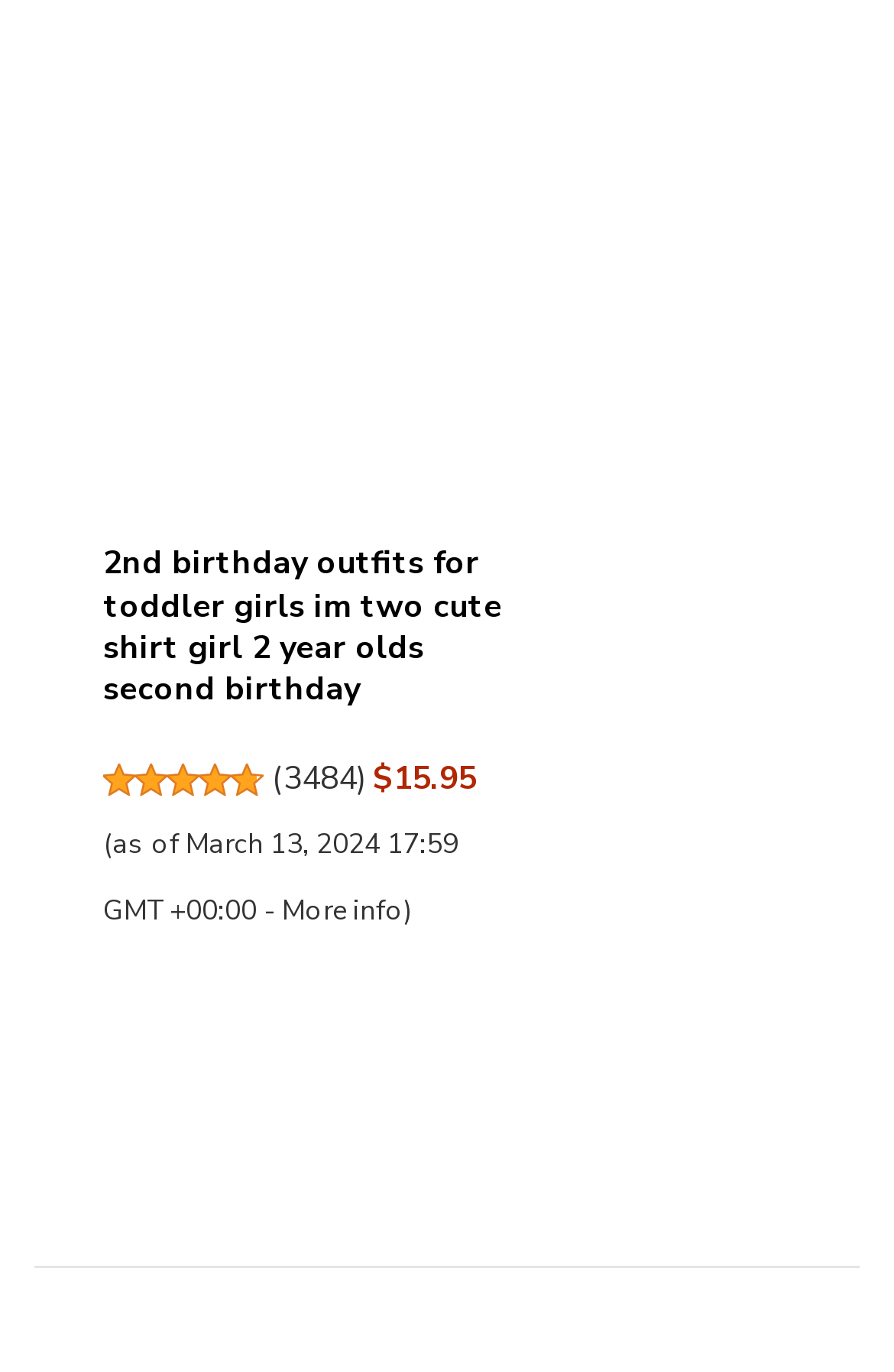Determine the bounding box coordinates for the area that should be clicked to carry out the following instruction: "Click the 'read more' link".

[0.115, 0.264, 0.297, 0.301]